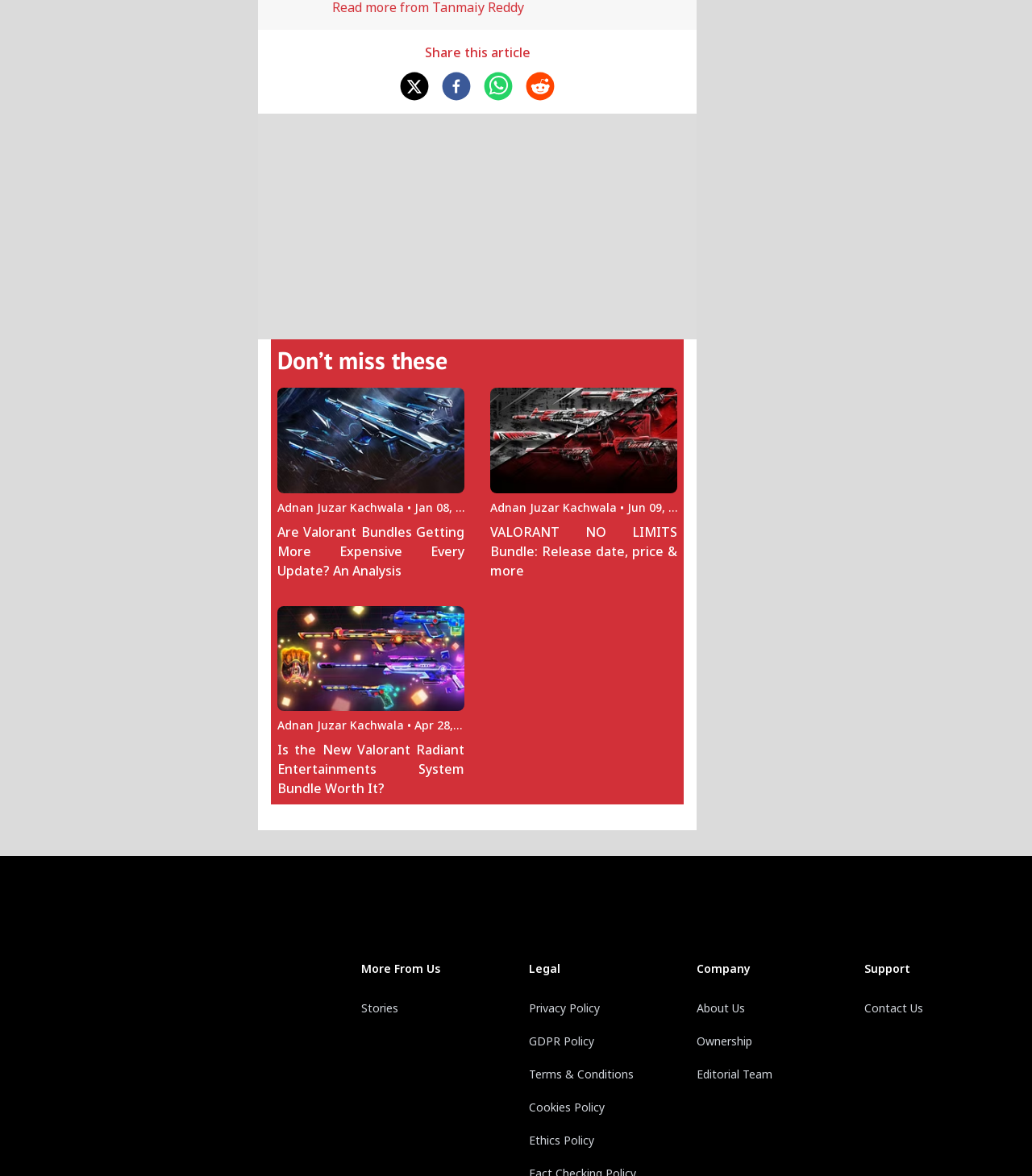Give a one-word or one-phrase response to the question: 
What is the primary purpose of this webpage?

Valorant news and updates